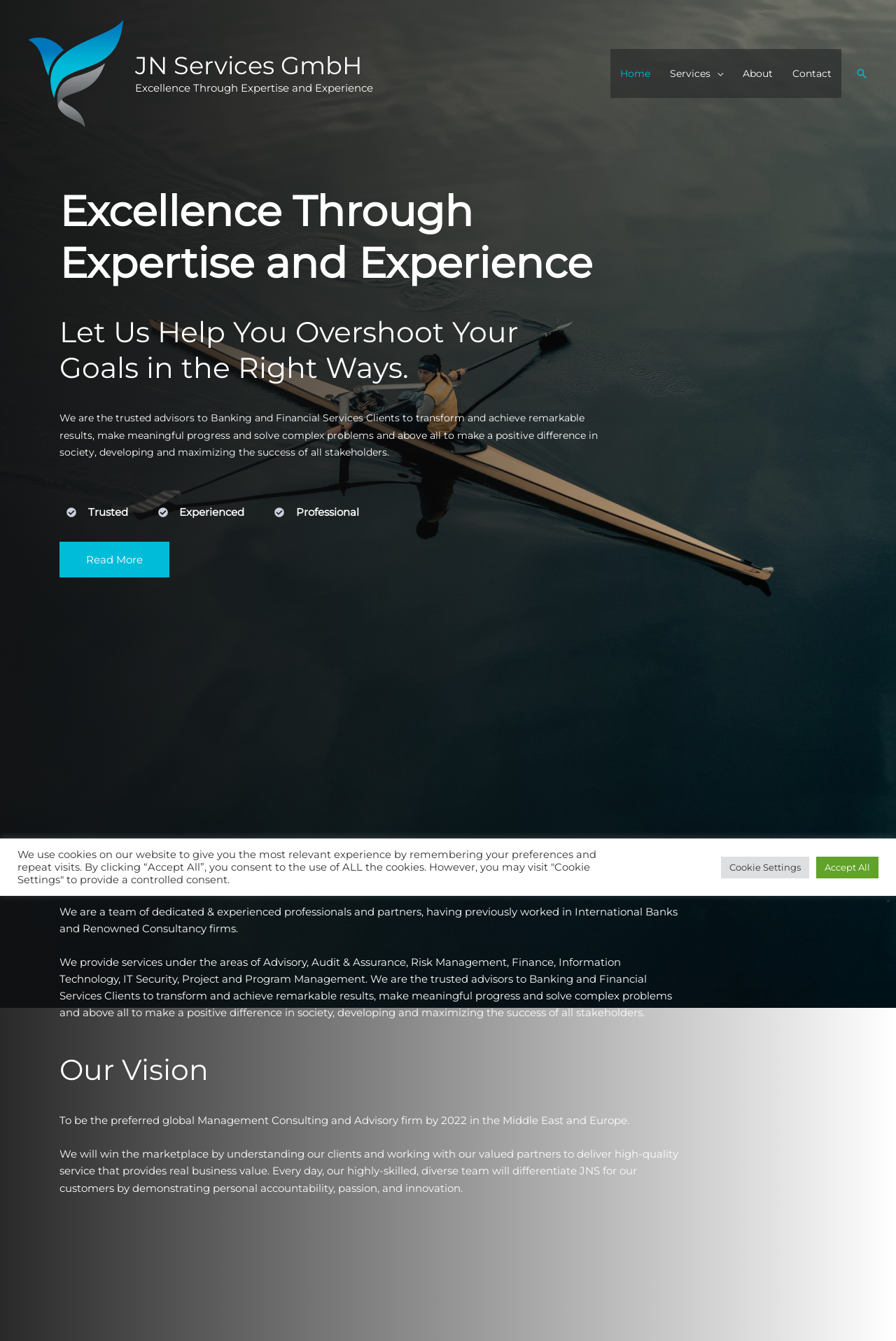What is the purpose of the company?
Answer the question based on the image using a single word or a brief phrase.

To make a positive difference in society